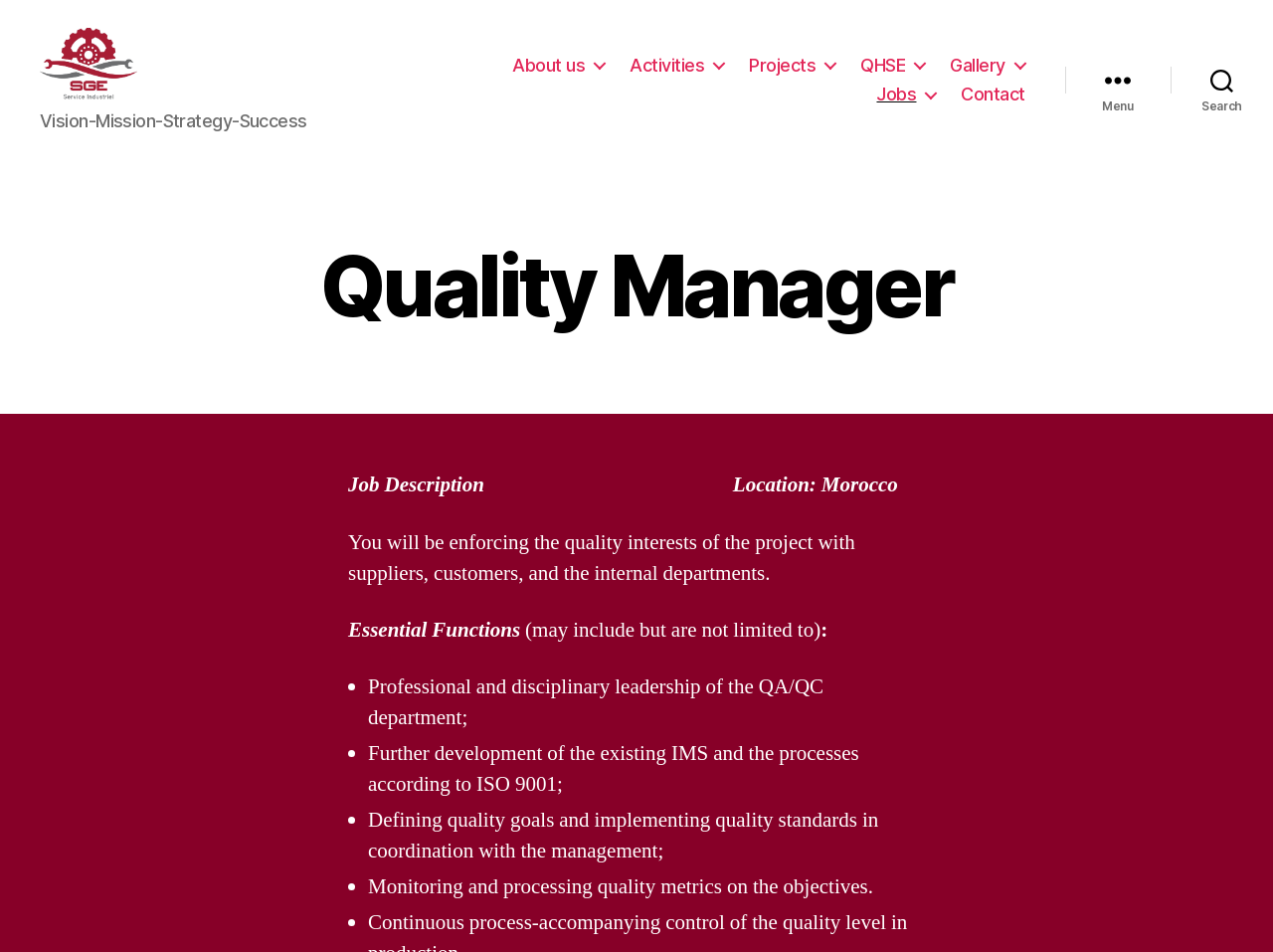Given the element description parent_node: SGE Service Industriel Sarl, predict the bounding box coordinates for the UI element in the webpage screenshot. The format should be (top-left x, top-left y, bottom-right x, bottom-right y), and the values should be between 0 and 1.

[0.031, 0.029, 0.125, 0.123]